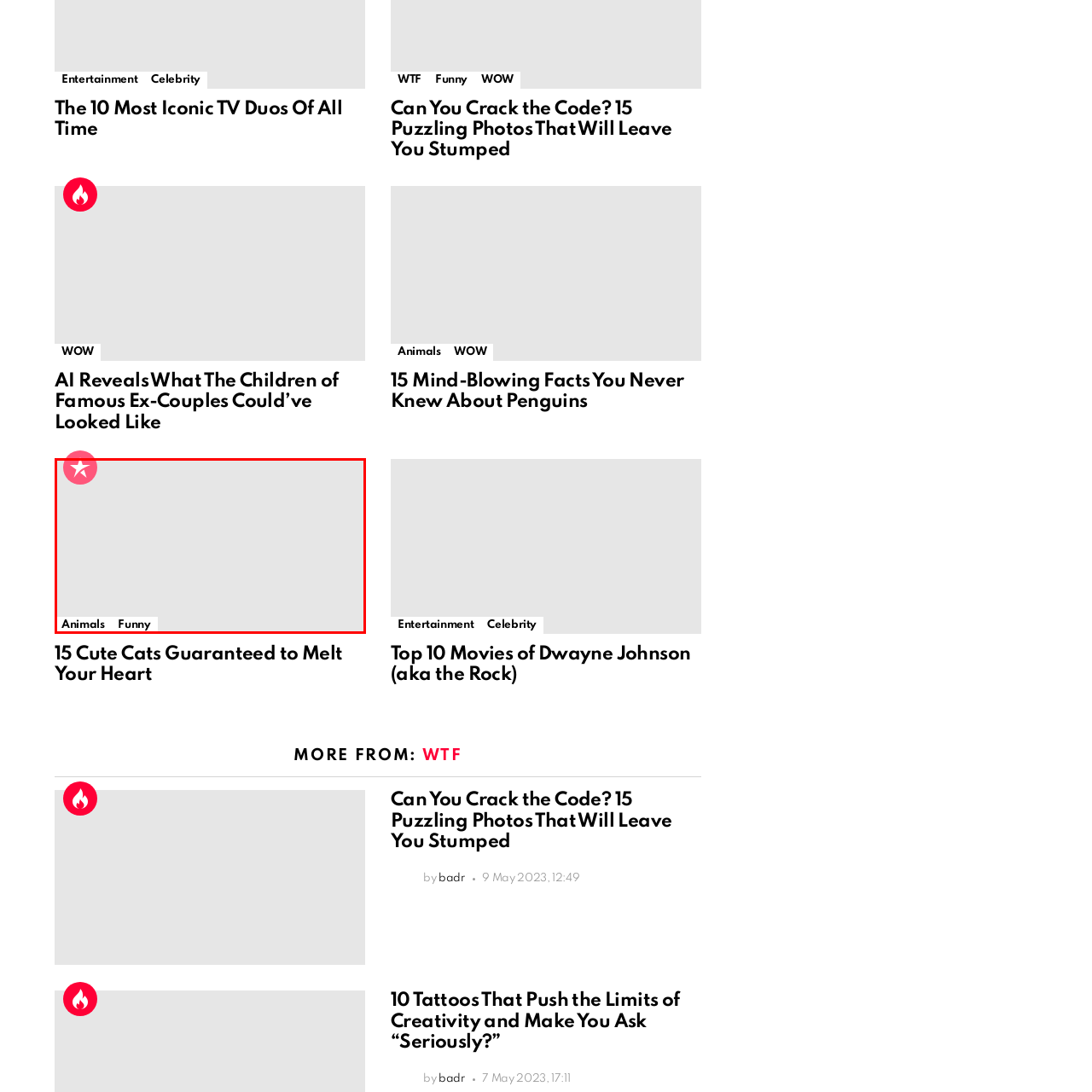Provide a detailed narrative of the image inside the red-bordered section.

The image is associated with the article titled "Cuteness Overload: 15 Adorable Cats Guaranteed to Melt Your Heart." It features a delightful depiction of playful and endearing cats, capturing the charm and cuteness that makes these pets so beloved. This content is likely designed to evoke joy and entertain readers, emphasizing the humorous and heartwarming aspects of feline behavior. The article is situated within a section dedicated to animal-related content, further inviting animal lovers to engage with the sweet and funny antics of cats, promising a delightful experience for all who view it.